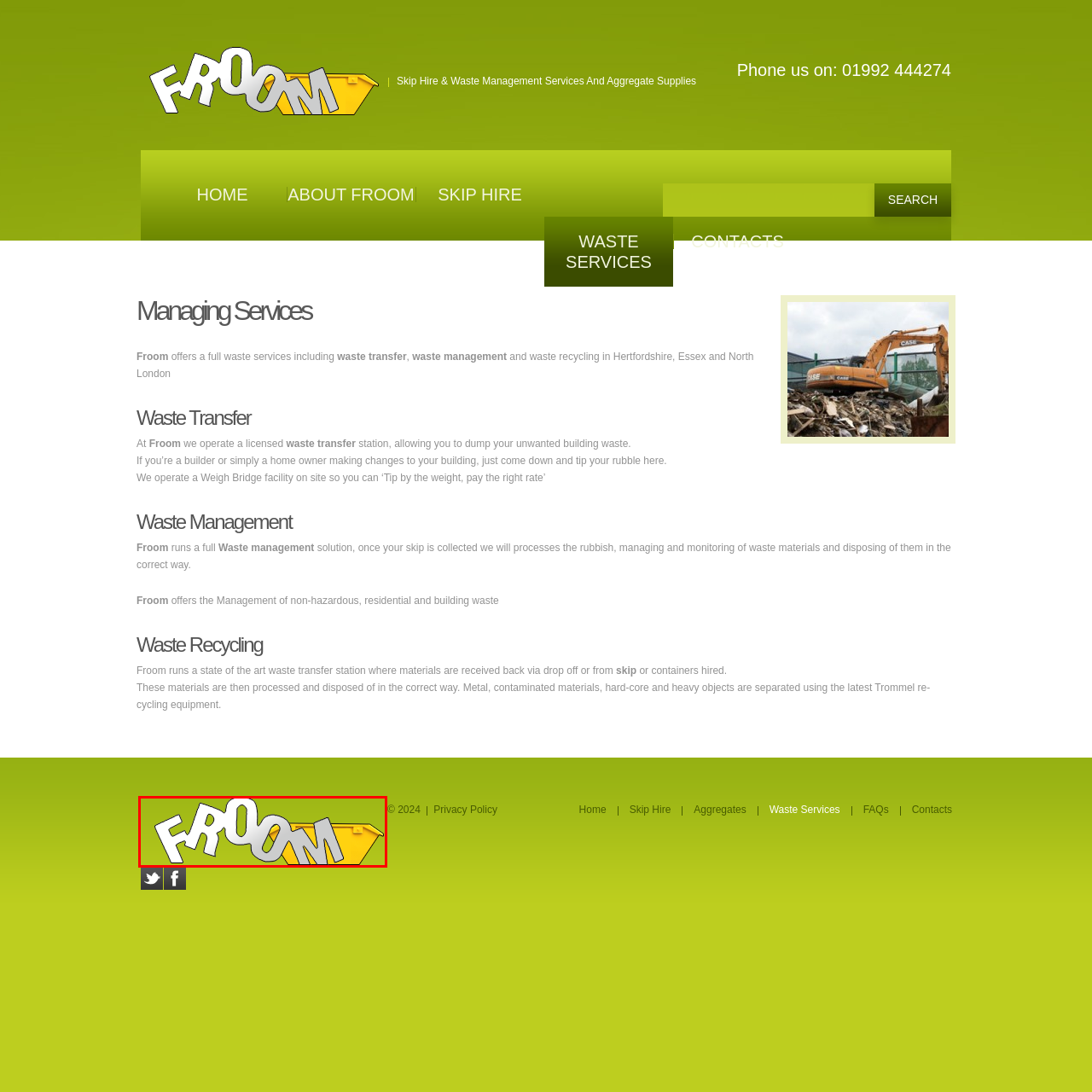What is the font style of the word 'Froom' in the logo?  
Analyze the image surrounded by the red box and deliver a detailed answer based on the visual elements depicted in the image.

The caption describes the font style of the word 'Froom' in the logo as playful and dynamic, where the letters are artistically arranged, with 'F' and 'r' in white and slightly leaning, creating a sense of motion.